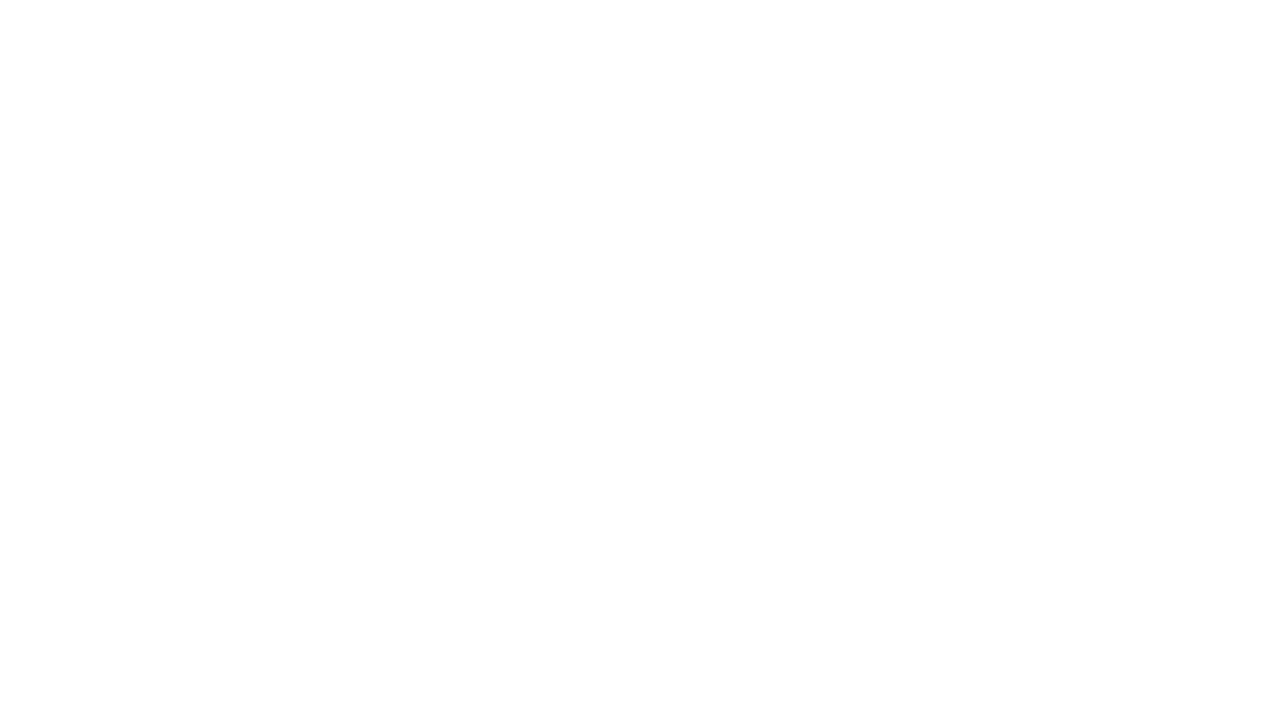Identify the bounding box for the described UI element: "Request consultation".

None